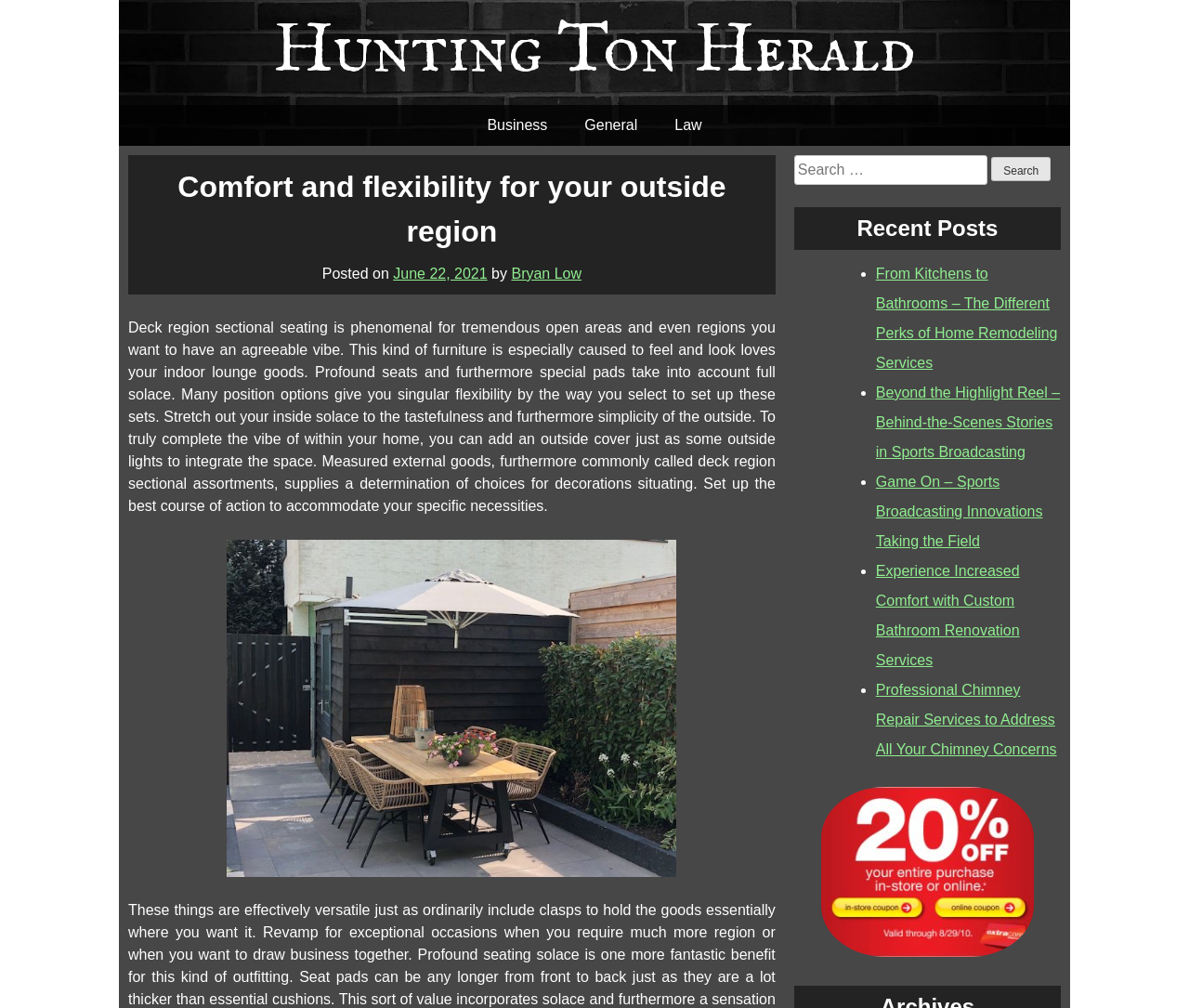Provide a thorough description of the webpage's content and layout.

This webpage appears to be a news article or blog post from the "Hunting Ton Herald" website. At the top, there is a heading with the website's name, followed by a row of links to different categories, including "Business", "General", and "Law". 

Below the categories, there is a main header that reads "Comfort and flexibility for your outside region". This is followed by a subheading with the date "June 22, 2021" and the author's name, "Bryan Low". 

The main content of the article is a long paragraph that discusses the benefits of deck region sectional seating, including its comfort, flexibility, and ability to create a cozy atmosphere. The text also mentions the importance of adding outdoor covers and lights to complete the look.

To the right of the main content, there is a search bar with a button labeled "Search". Above the search bar, there is a heading that reads "Recent Posts", followed by a list of links to other articles, including "From Kitchens to Bathrooms – The Different Perks of Home Remodeling Services" and "Game On – Sports Broadcasting Innovations Taking the Field". 

There are two images on the page: one is an image of outdoor furniture, and the other is an image at the bottom of the page, but its content is not specified.